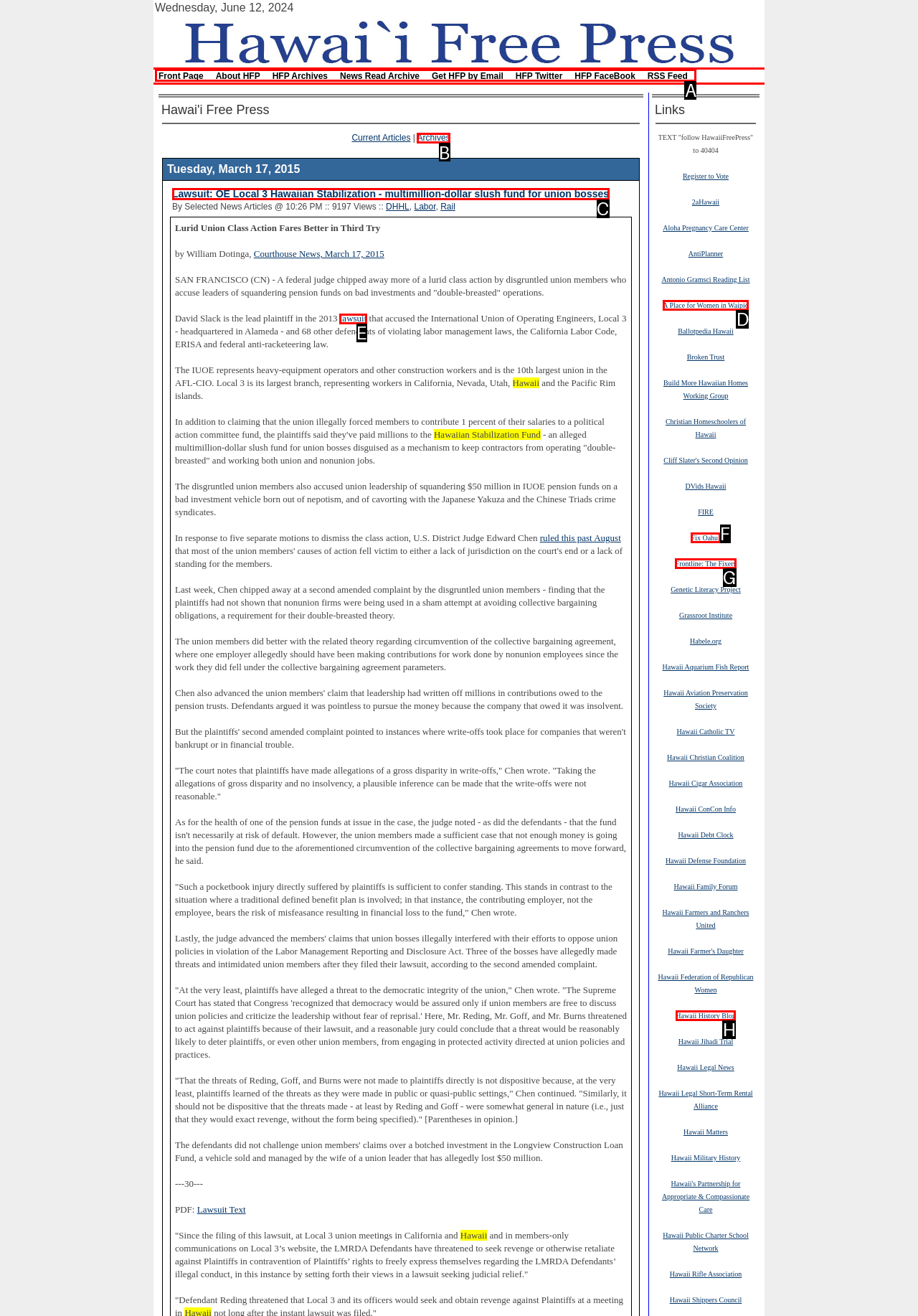Indicate the HTML element to be clicked to accomplish this task: Visit the 'Archives' Respond using the letter of the correct option.

B